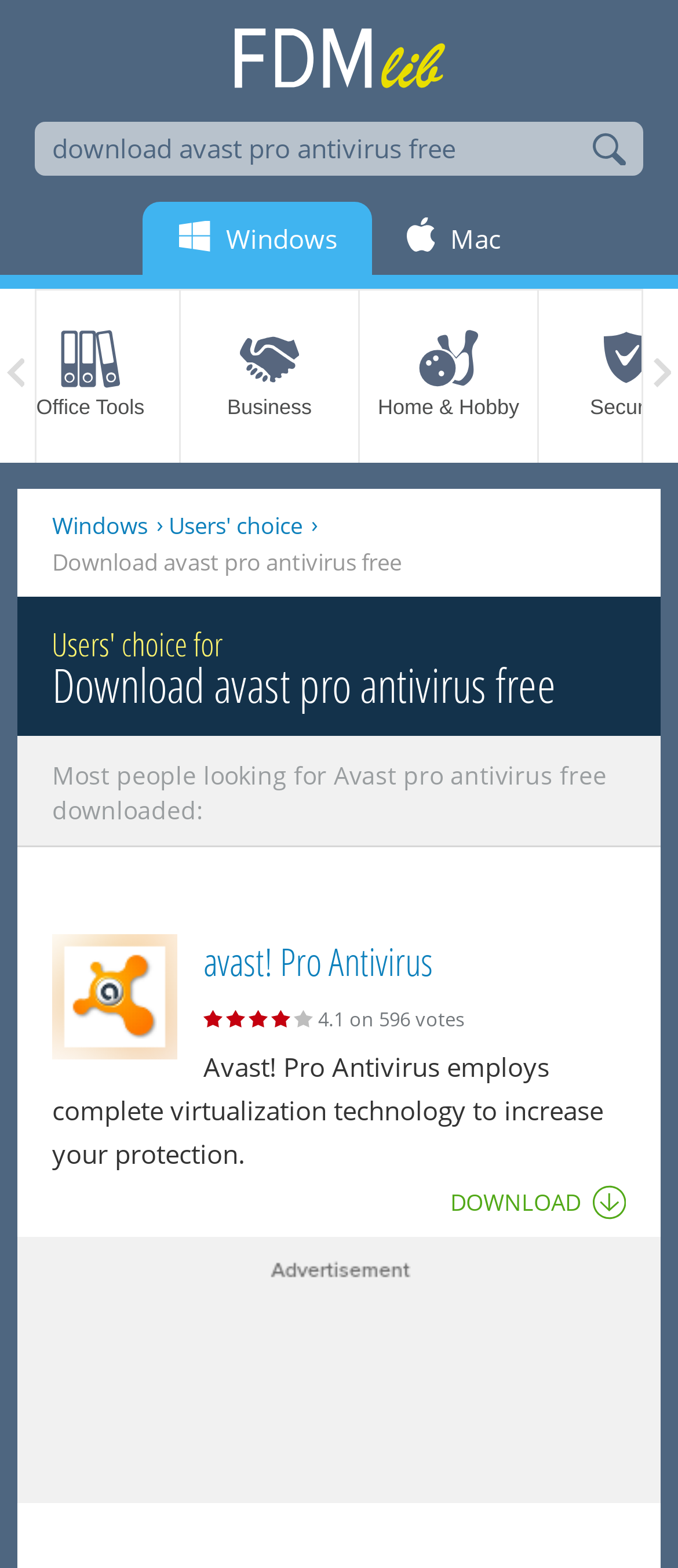Utilize the details in the image to give a detailed response to the question: What is the name of the antivirus software?

I found the answer by looking at the heading 'avast! Pro Antivirus' and the image with the same name, which suggests that it is the name of the antivirus software.